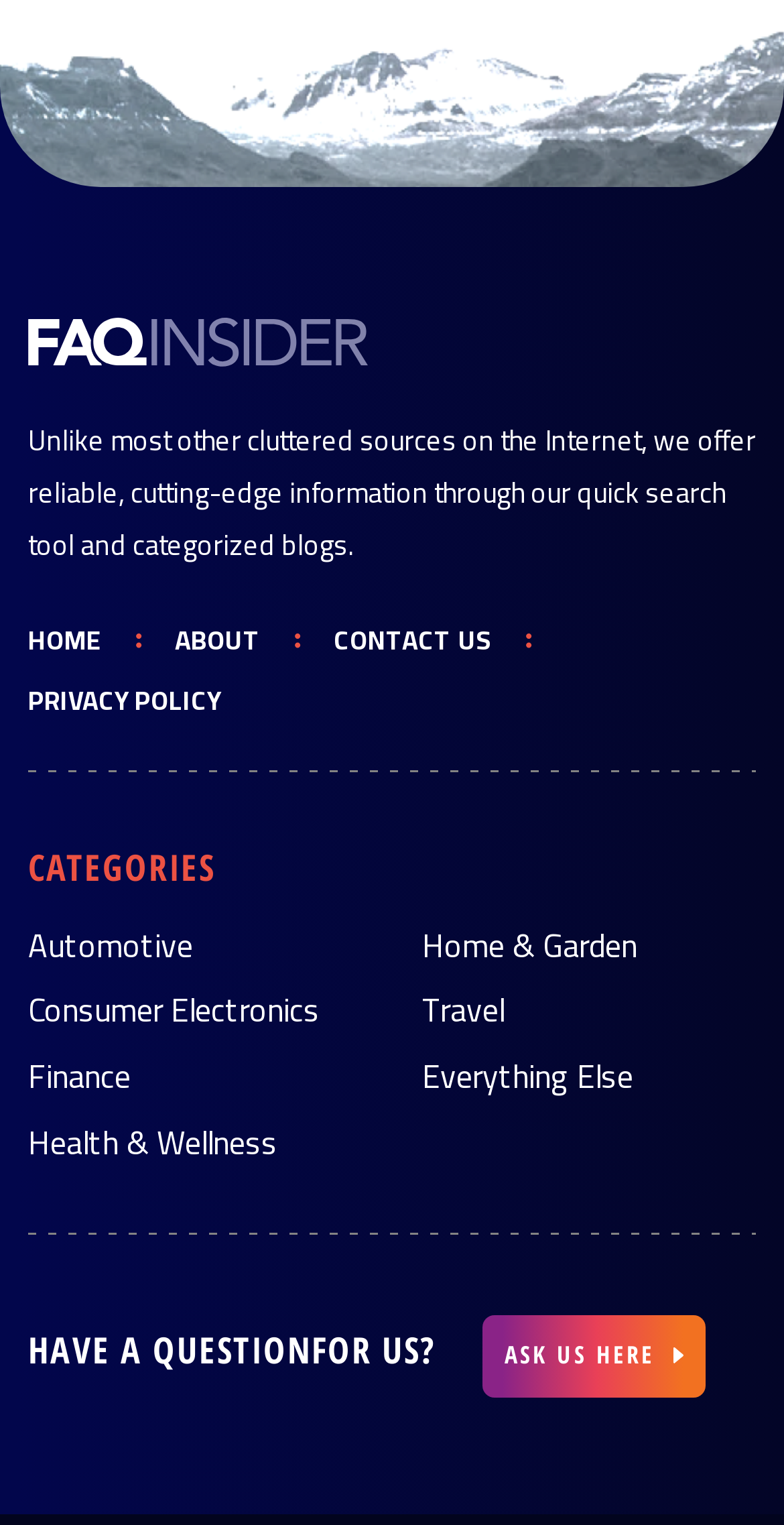Pinpoint the bounding box coordinates of the element to be clicked to execute the instruction: "browse the Automotive category".

[0.036, 0.6, 0.246, 0.639]